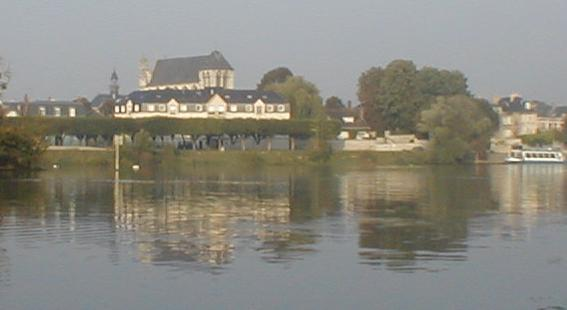Offer a detailed explanation of what is depicted in the image.

This serene image captures a picturesque view of the church of Vernon, beautifully reflected in the calm waters of the Seine River. The scene, illuminated by gentle morning light, showcases the church's distinct architecture alongside lush greenery. The tranquil atmosphere hints at Claude Monet’s artistic interpretation of the area, reminiscent of his painting "Vernon Church in the Fog" from 1894. This moment emphasizes the harmony between nature and human structures, inviting viewers to reflect on the beauty of this historic locale, which remains largely unchanged from Monet's time. The soft mist and calm waters evoke a sense of peacefulness, making the setting a perfect representation of Monet’s love for the landscape.